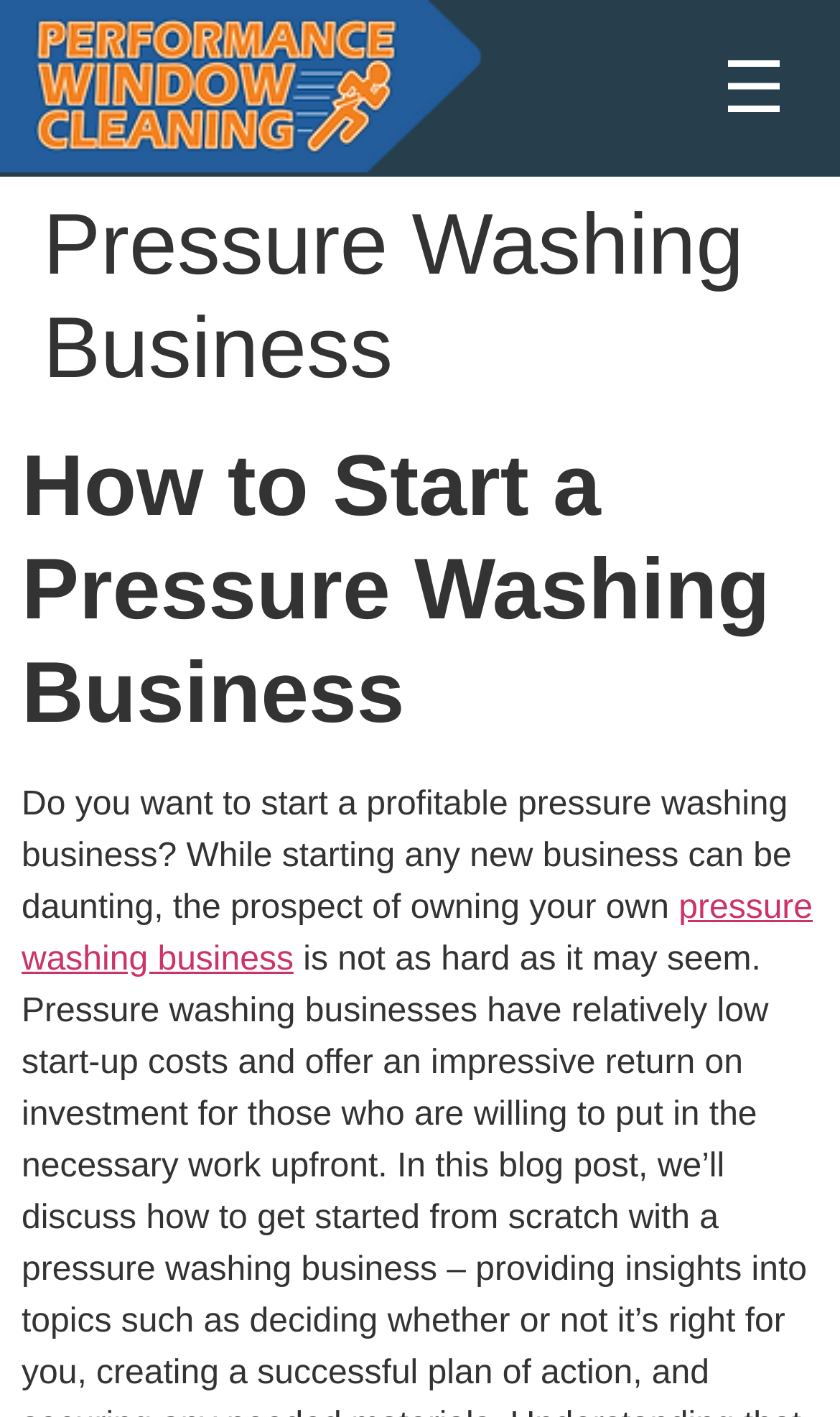Identify and extract the main heading of the webpage.

Pressure Washing Business